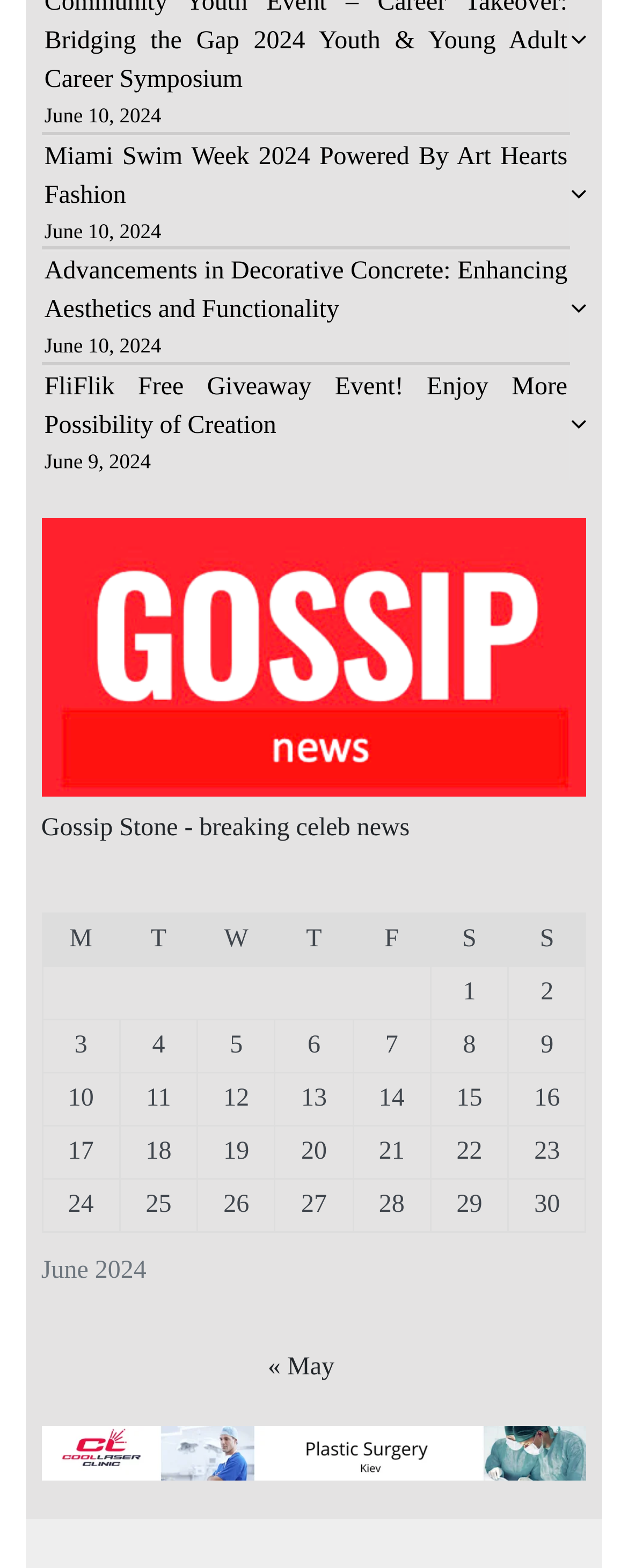What is the purpose of the navigation section at the bottom?
Please answer the question with a detailed response using the information from the screenshot.

The navigation section at the bottom has a link '« May' and some other elements, which suggests that it is used to navigate to previous and next months.